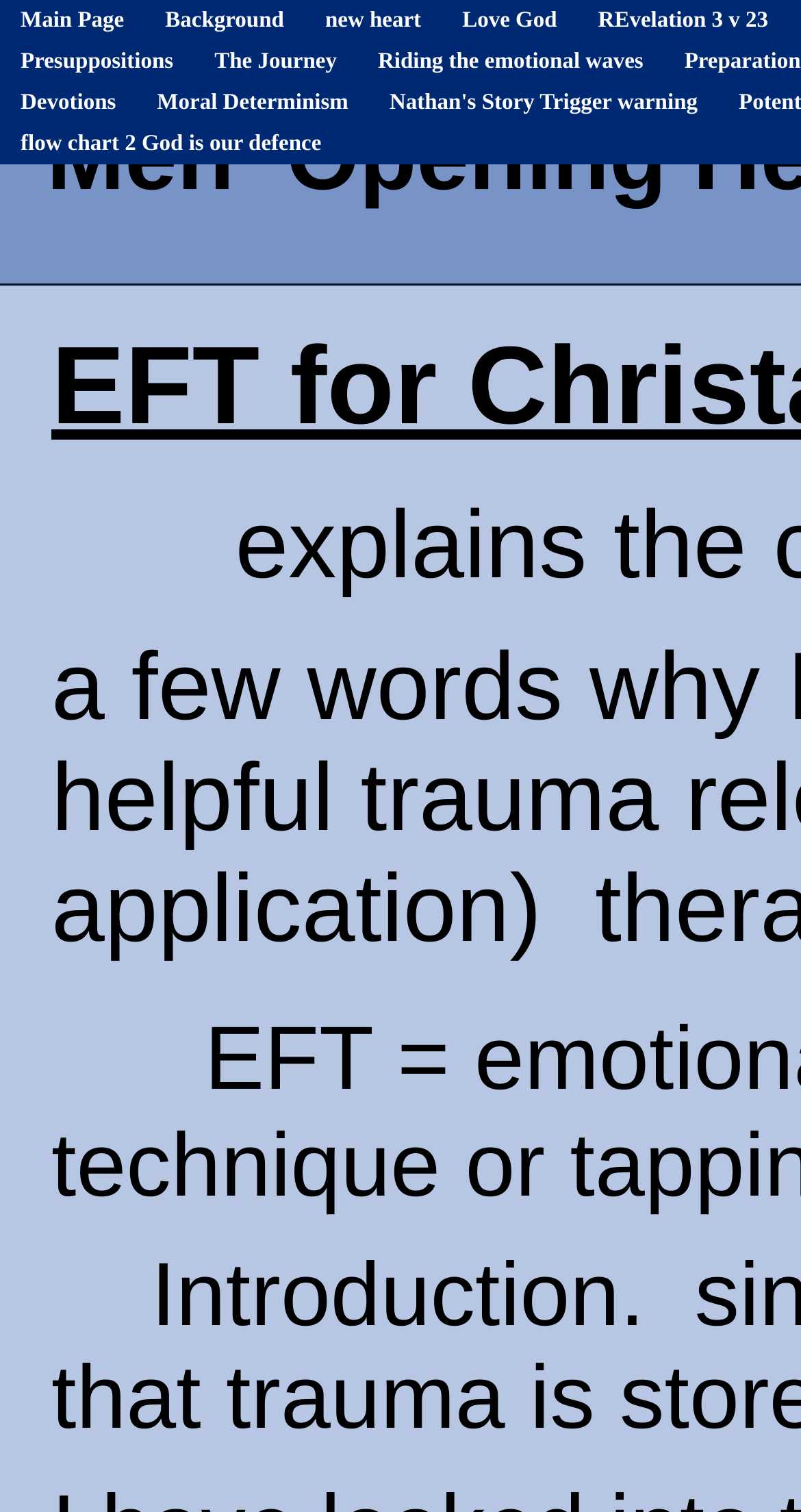Please identify the bounding box coordinates of the clickable region that I should interact with to perform the following instruction: "read revelation 3 v 23". The coordinates should be expressed as four float numbers between 0 and 1, i.e., [left, top, right, bottom].

[0.721, 0.0, 0.985, 0.027]